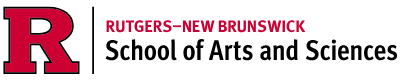Describe all the important aspects and details of the image.

The image features the logo of Rutgers University, specifically representing the School of Arts and Sciences. The logo prominently displays a bold letter 'R' in red, symbolizing the university's identity, alongside the text "RUTGERS—NEW BRUNSWICK" and "School of Arts and Sciences." This branding conveys the school's commitment to academic excellence and interdisciplinary studies, highlighting its role within the larger Rutgers University community. The design is sleek and modern, reflecting the institution's dynamic approach to education and research.